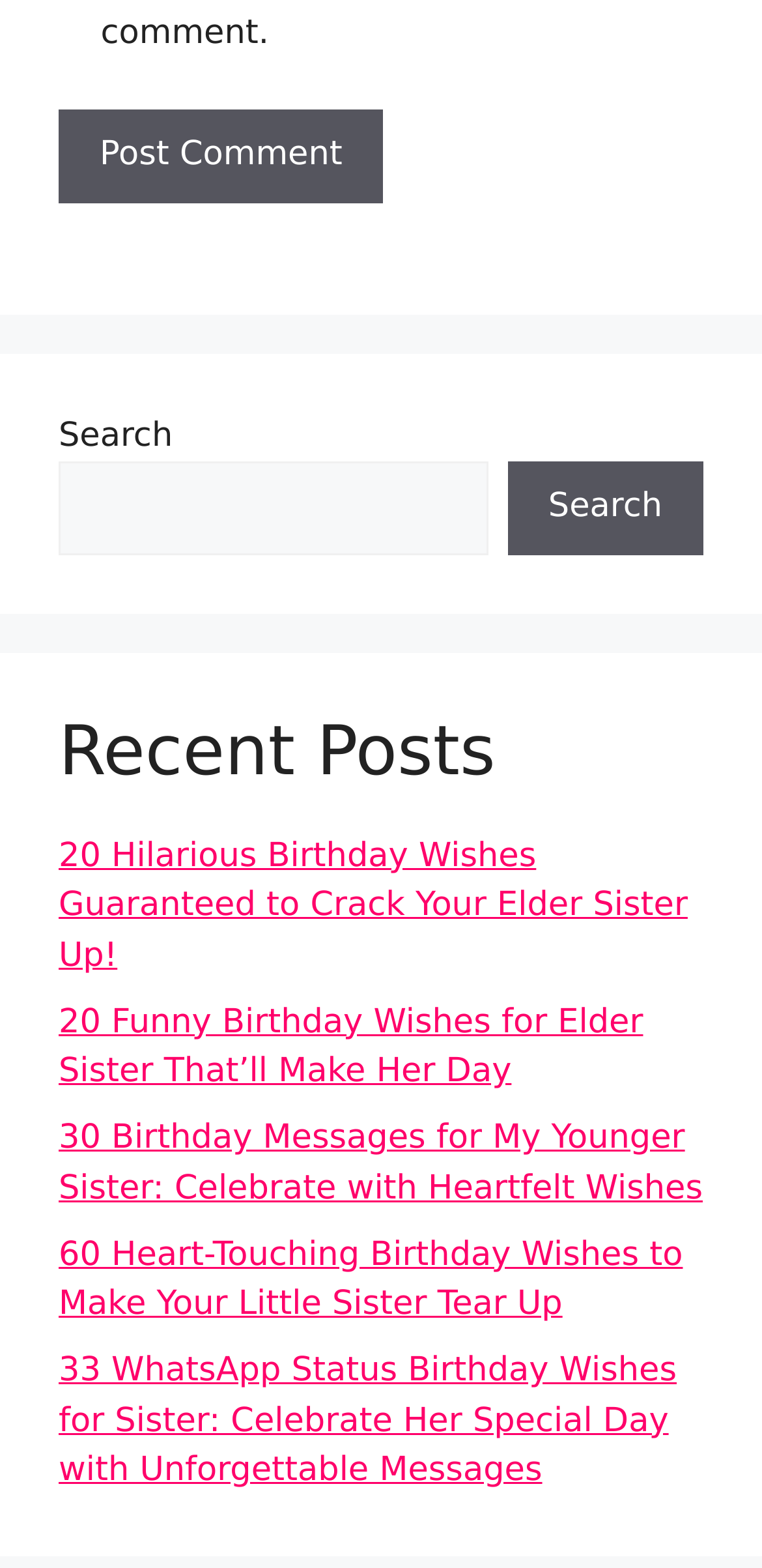Please specify the bounding box coordinates in the format (top-left x, top-left y, bottom-right x, bottom-right y), with all values as floating point numbers between 0 and 1. Identify the bounding box of the UI element described by: Search

[0.666, 0.294, 0.923, 0.354]